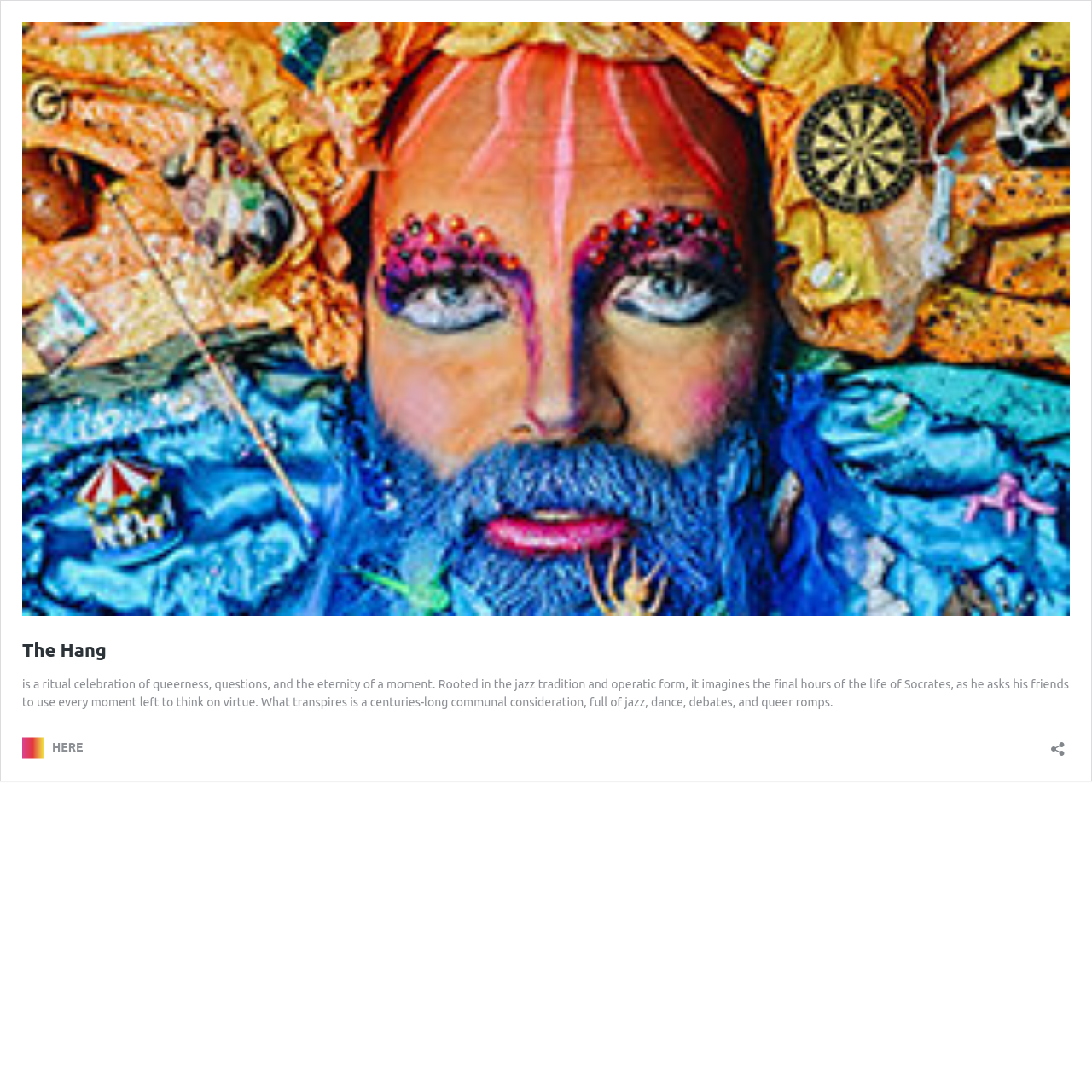What is the purpose of the button?
Please answer the question as detailed as possible.

The button element has the text 'Open sharing dialog', which suggests that its purpose is to allow users to share the content of the webpage with others, likely through social media or other online platforms.